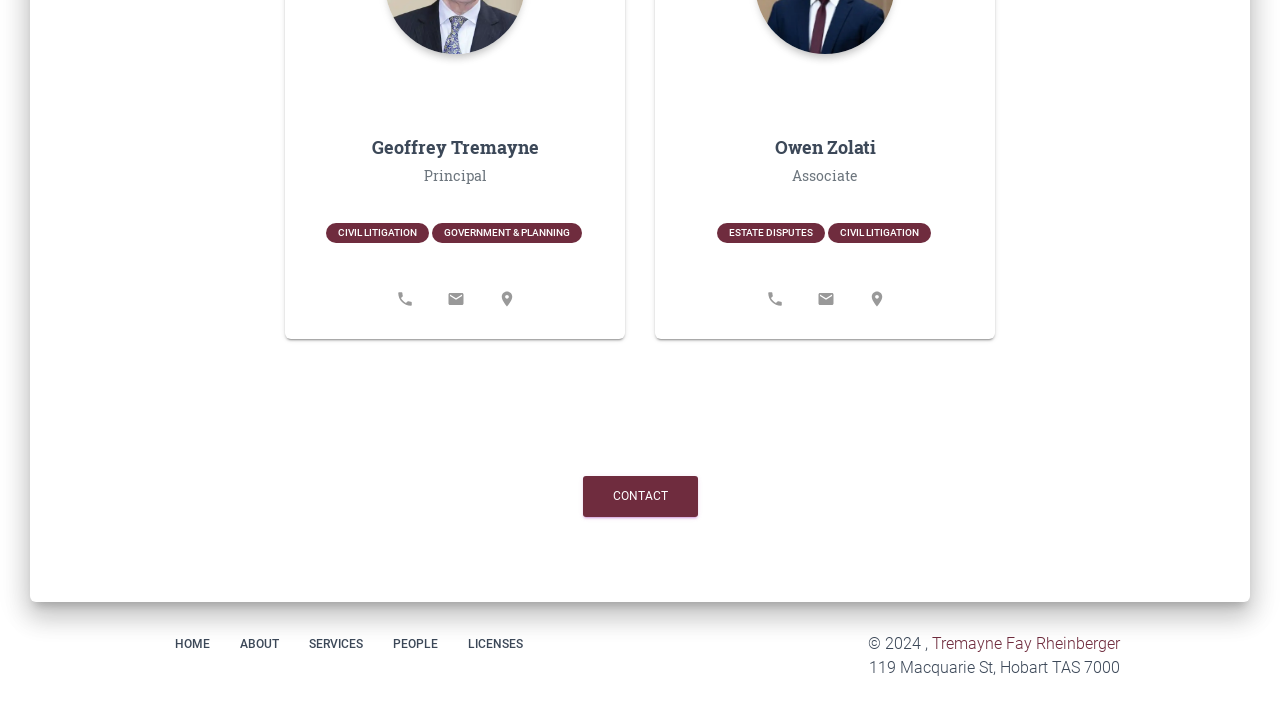What is the name of the principal?
Refer to the image and respond with a one-word or short-phrase answer.

Geoffrey Tremayne